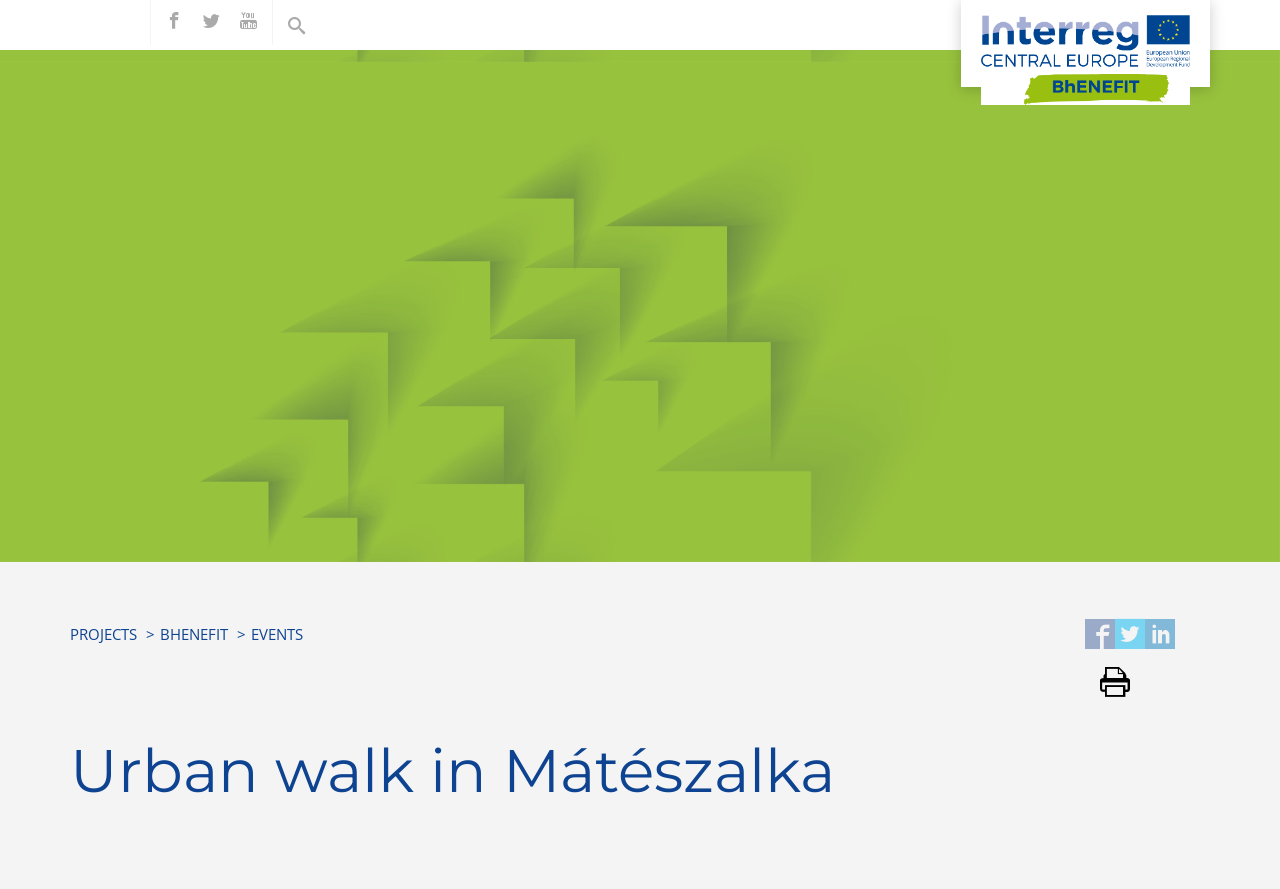What is the name of the walk?
Please give a detailed and elaborate explanation in response to the question.

I found the answer by looking at the heading element on the webpage, which says 'Urban walk in Mátészalka'.